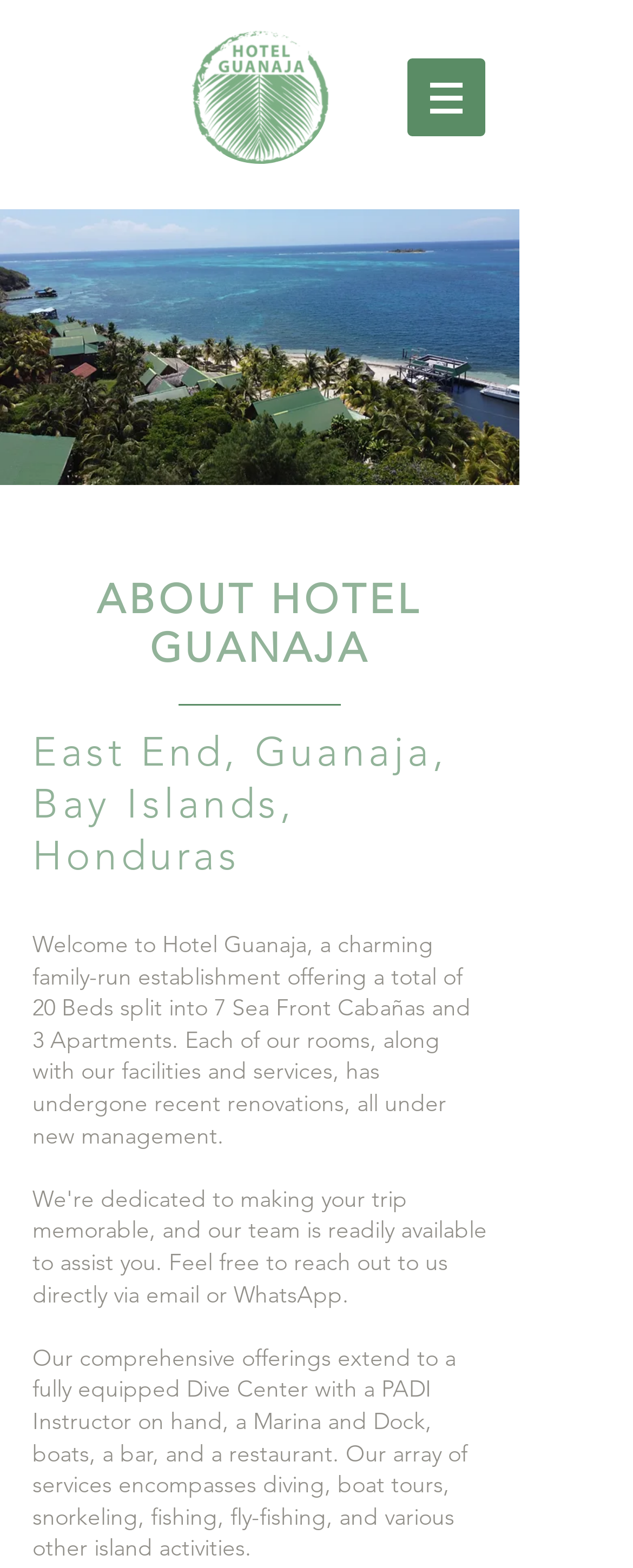Use a single word or phrase to answer the question: 
How many apartments are available in Hotel Guanaja?

3